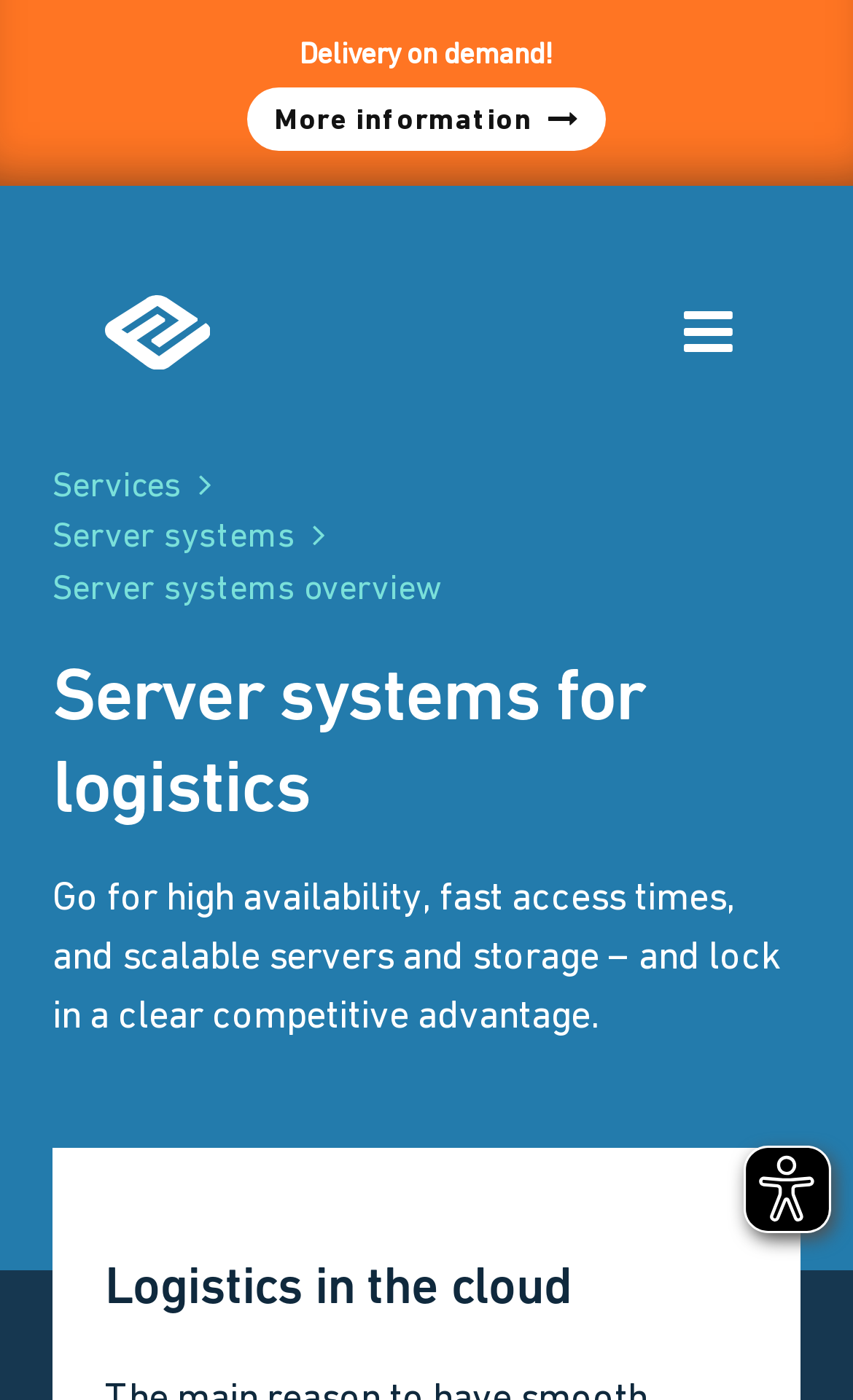Is there a link to more information?
Provide a detailed and extensive answer to the question.

I found the answer by looking at the link element 'More information ' which suggests that there is a link to more information.